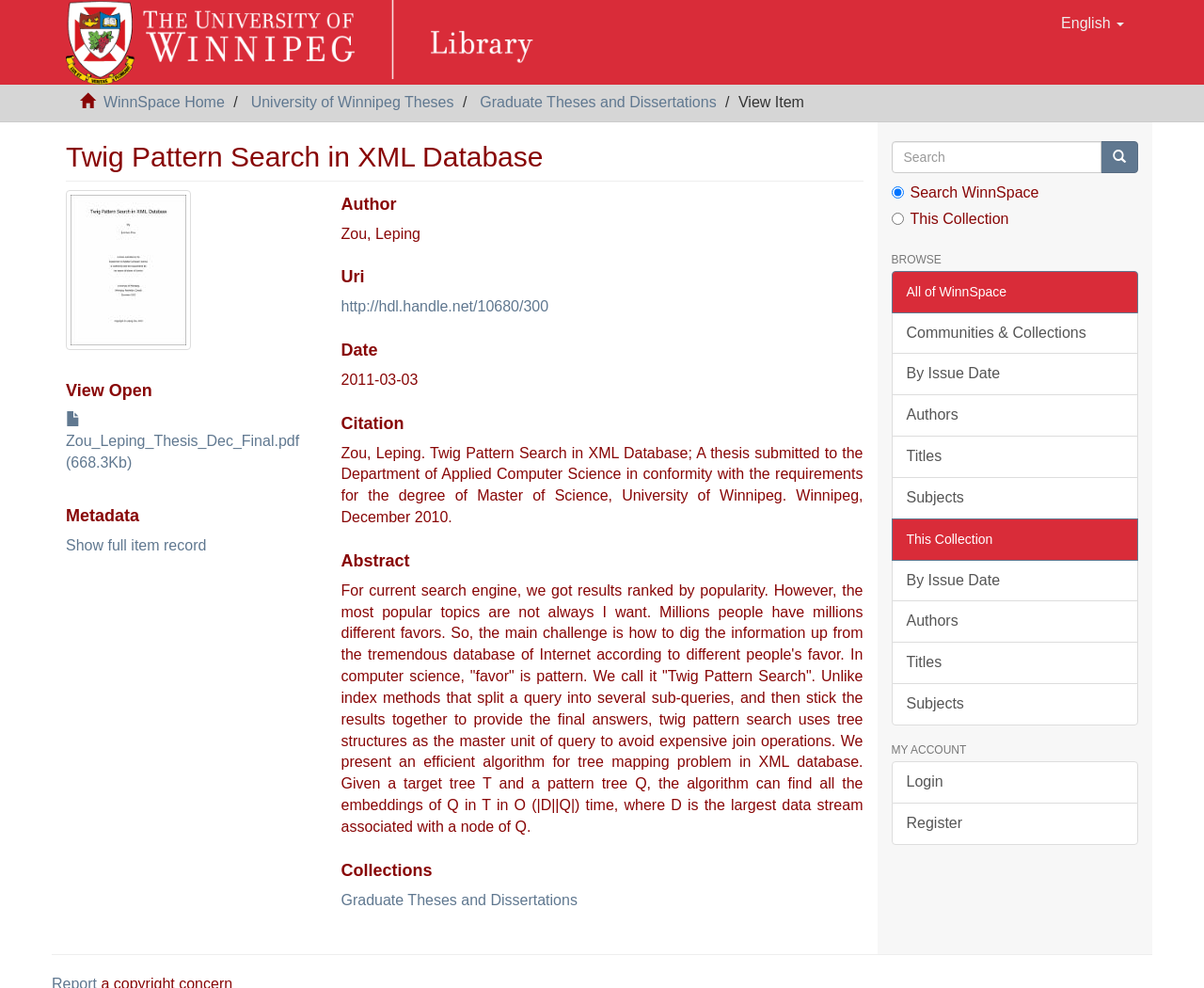Who is the author of the thesis?
Can you provide a detailed and comprehensive answer to the question?

The author of the thesis can be found in the metadata section of the webpage, specifically in the 'Author' heading, where the text 'Zou, Leping' is displayed.